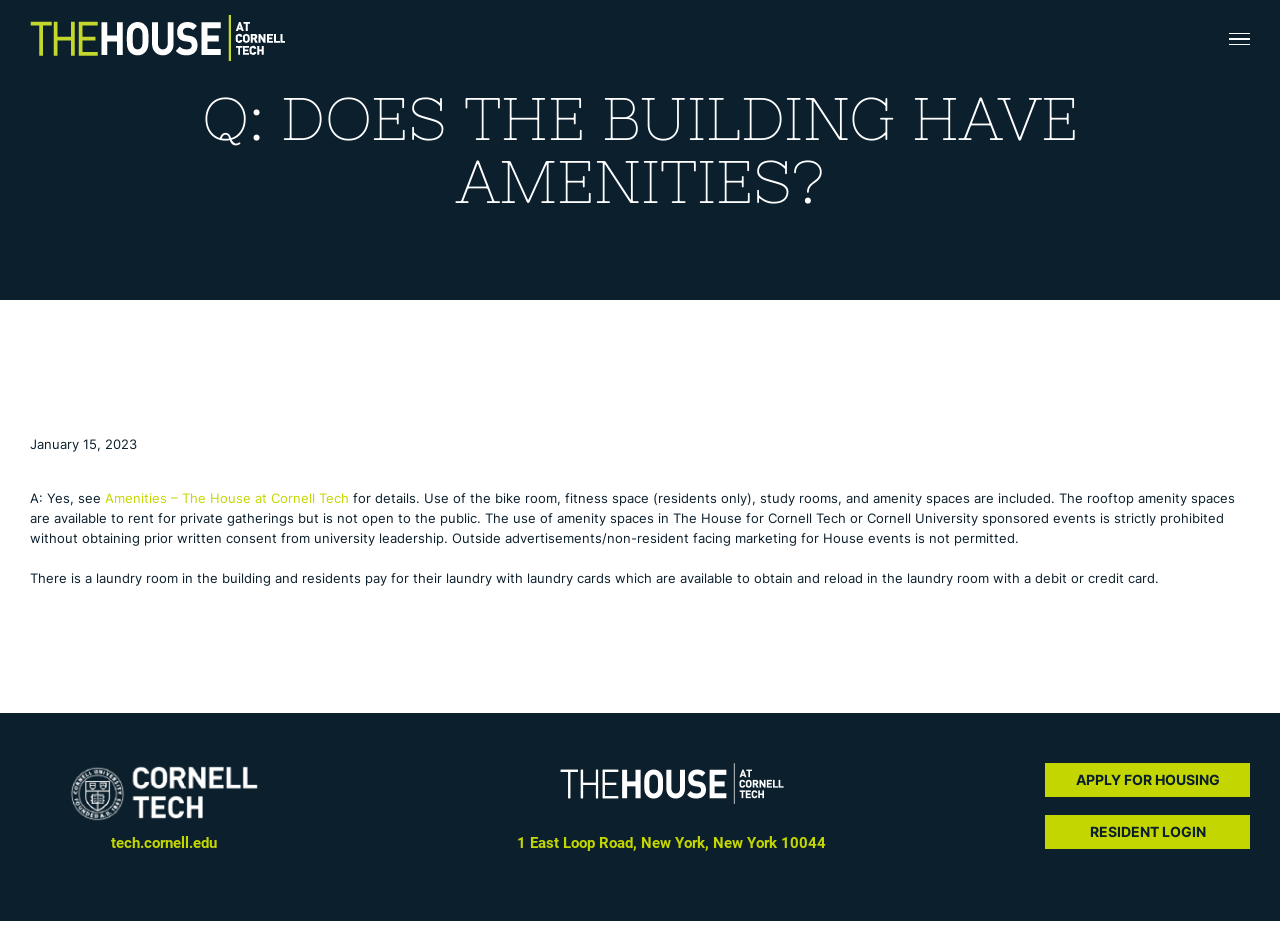What is the purpose of the rooftop amenity spaces?
Use the information from the image to give a detailed answer to the question.

I found the answer by reading the text on the webpage, which states that 'The rooftop amenity spaces are available to rent for private gatherings but is not open to the public'.